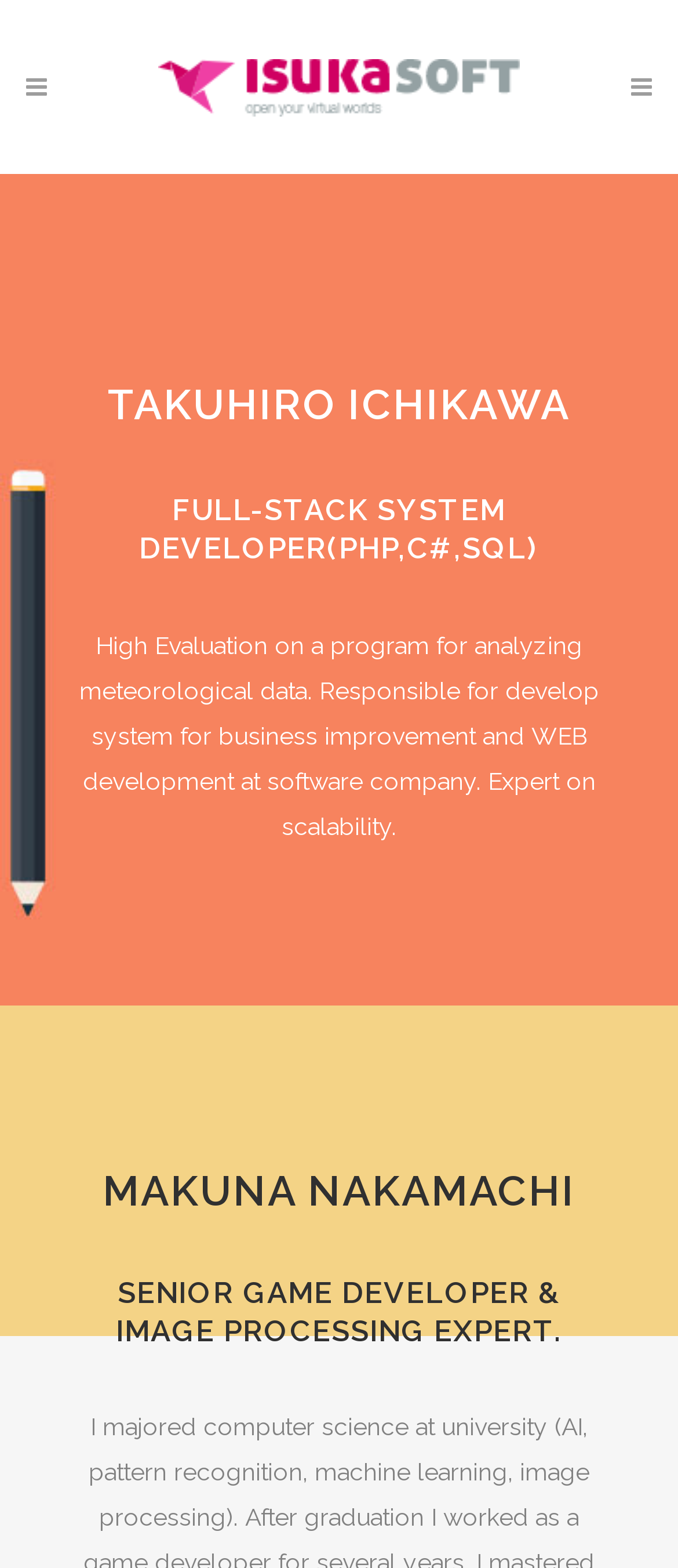What is the second developer's profession?
Based on the image, answer the question with as much detail as possible.

The second developer, MAKUNA NAKAMACHI, is described as a 'SENIOR GAME DEVELOPER & IMAGE PROCESSING EXPERT.' which indicates his profession as a senior game developer.